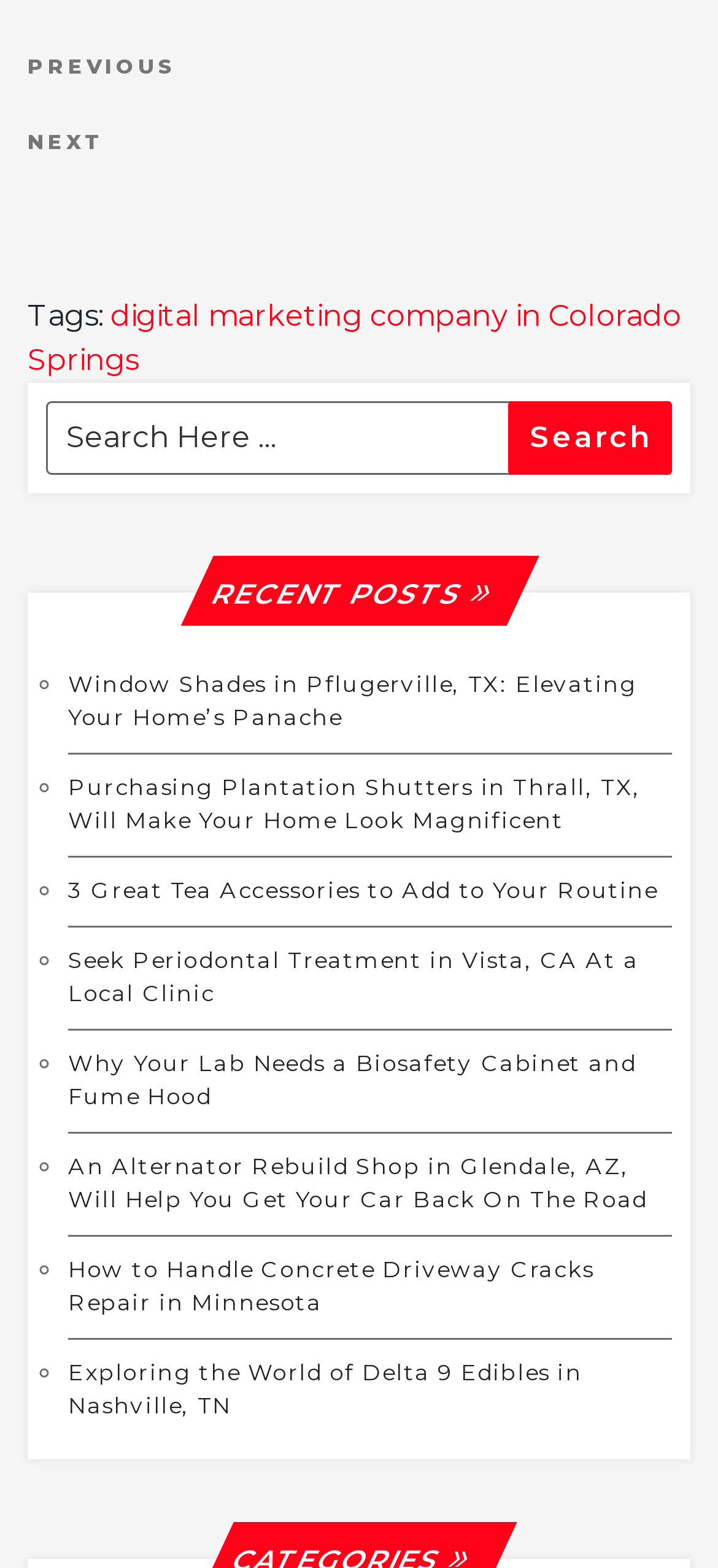Can I navigate to previous or next posts?
Using the information from the image, give a concise answer in one word or a short phrase.

Yes